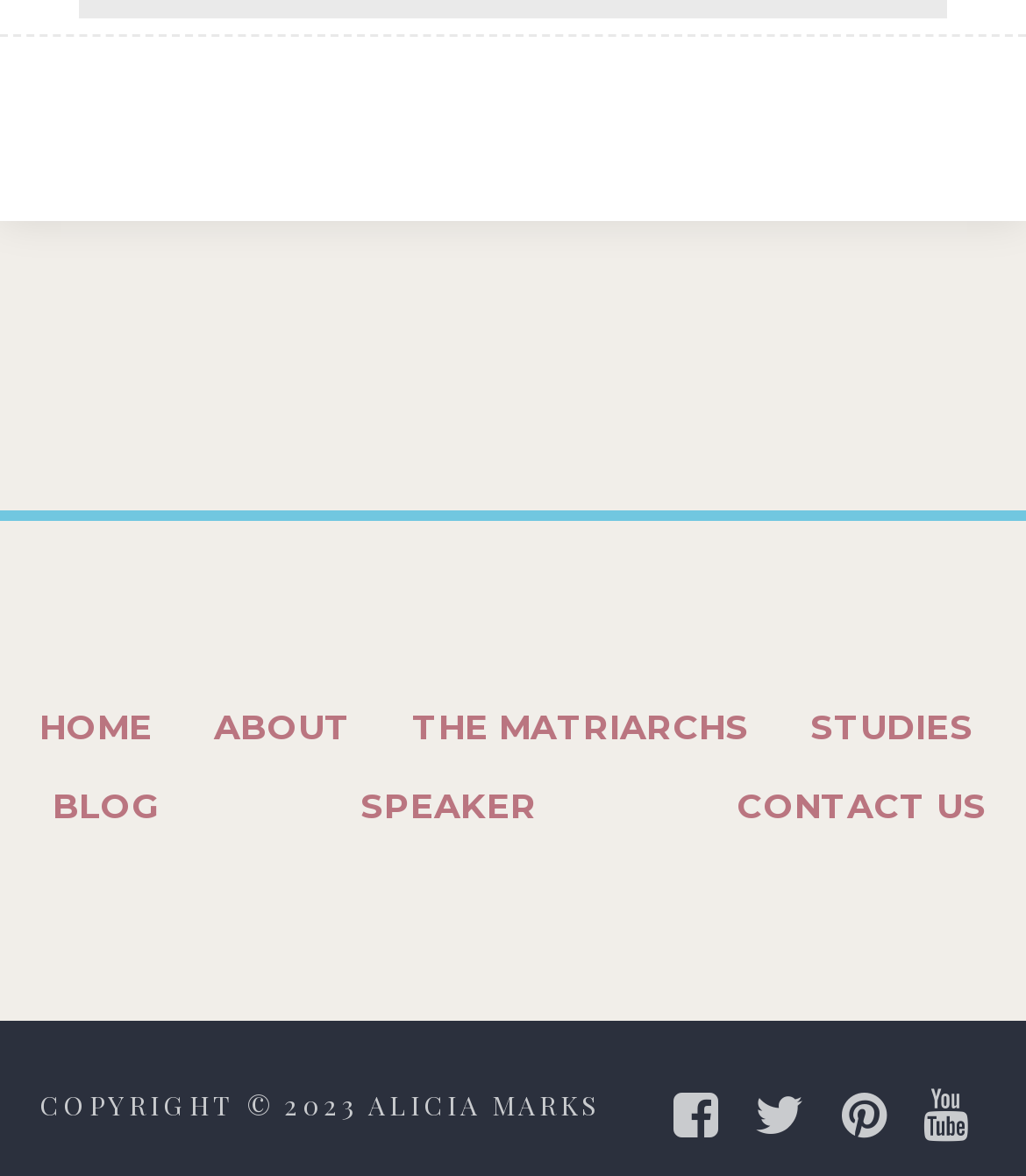Calculate the bounding box coordinates of the UI element given the description: "The Matriarchs".

[0.402, 0.586, 0.73, 0.651]